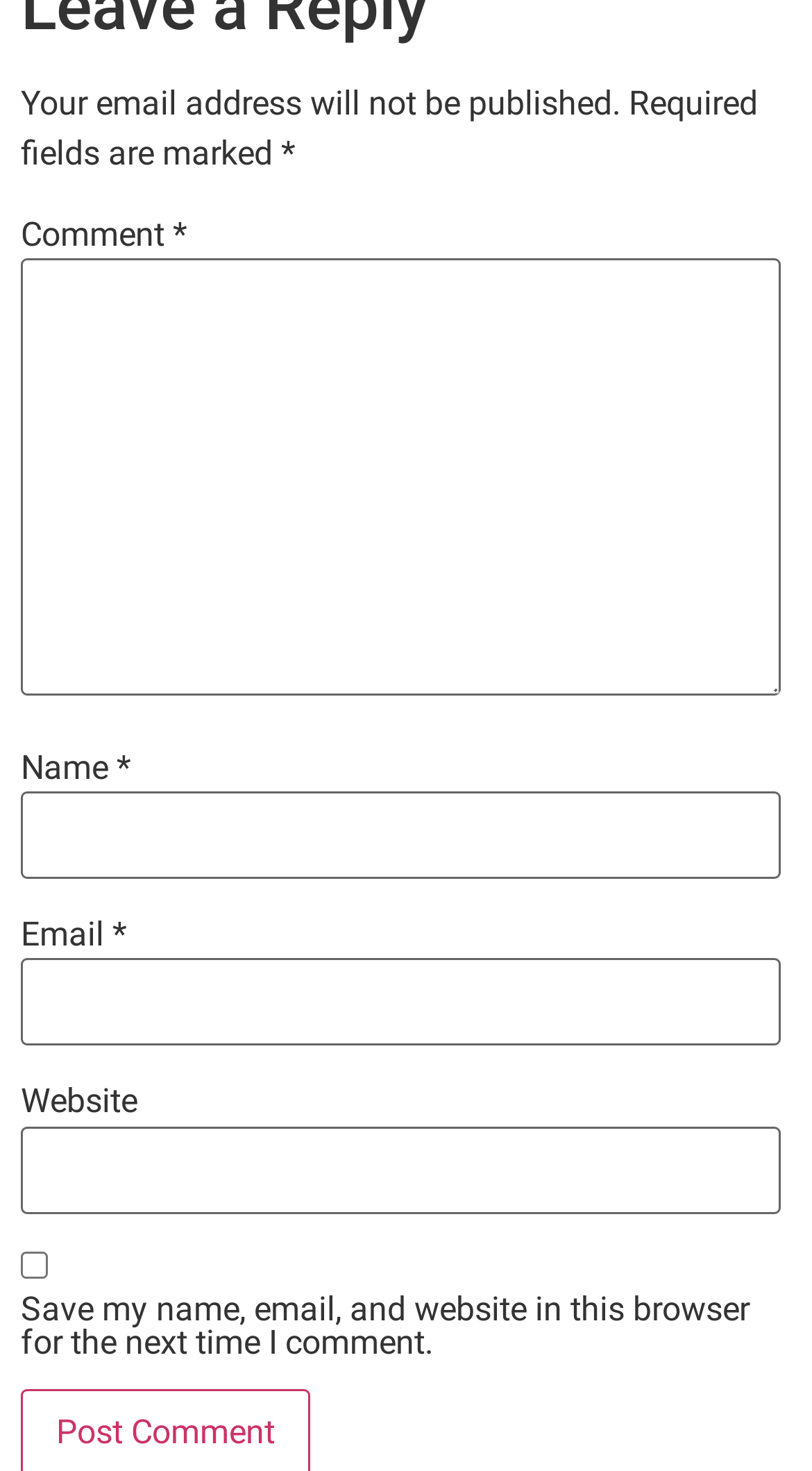How many text fields are required?
Offer a detailed and full explanation in response to the question.

There are three text fields with an asterisk (*) symbol, which indicates that they are required. These fields are 'Comment', 'Name', and 'Email'.